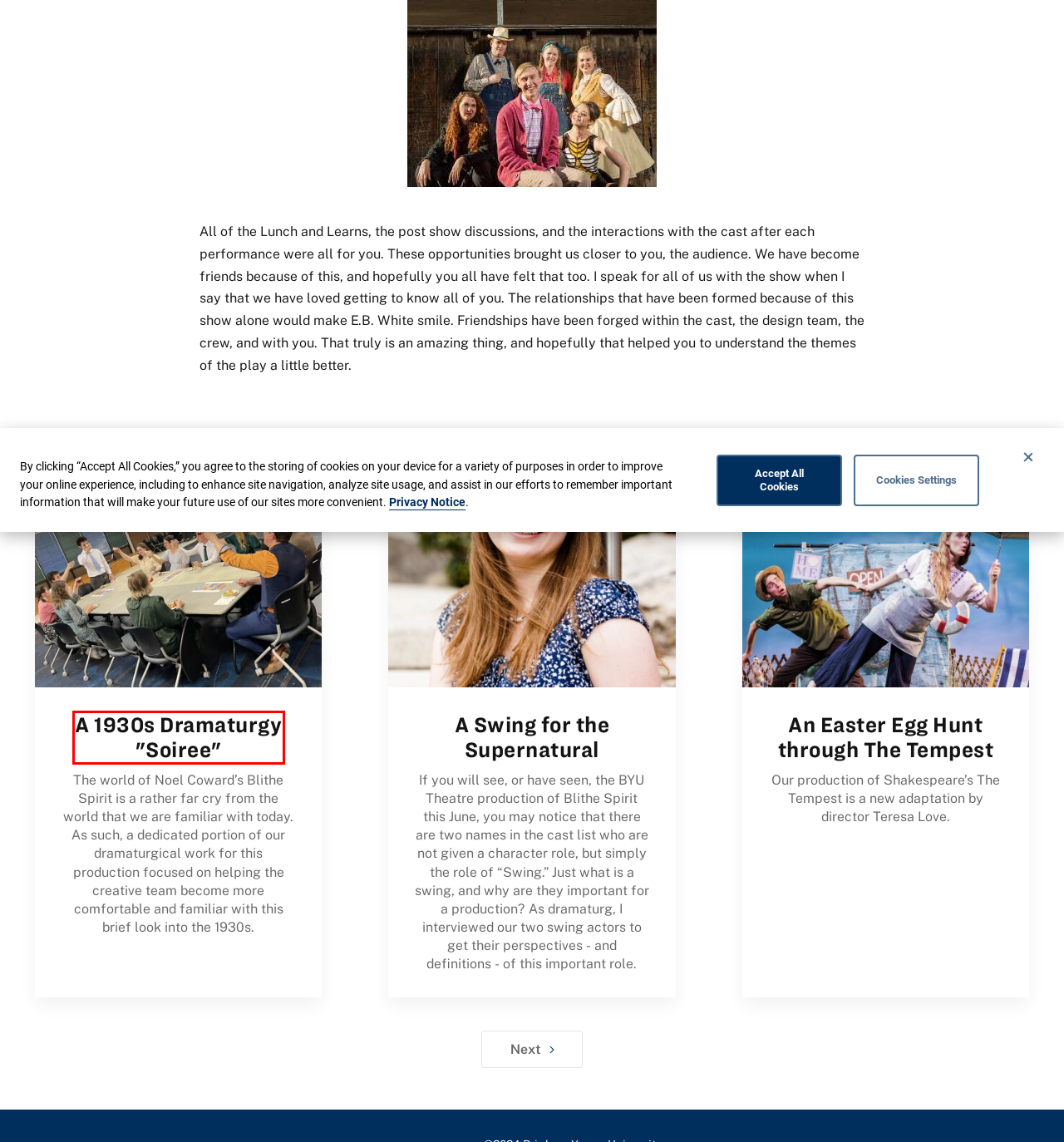You have a screenshot of a webpage with a red bounding box around an element. Select the webpage description that best matches the new webpage after clicking the element within the red bounding box. Here are the descriptions:
A. An Easter Egg Hunt through The Tempest
B. BYU Cookie Preferences
C. Privacy Notice | BYU Information Security
D. Test
E. Home - BYU
F. Home
G. 2023-2024 Season
H. A 1930s Dramaturgy "Soiree"

H